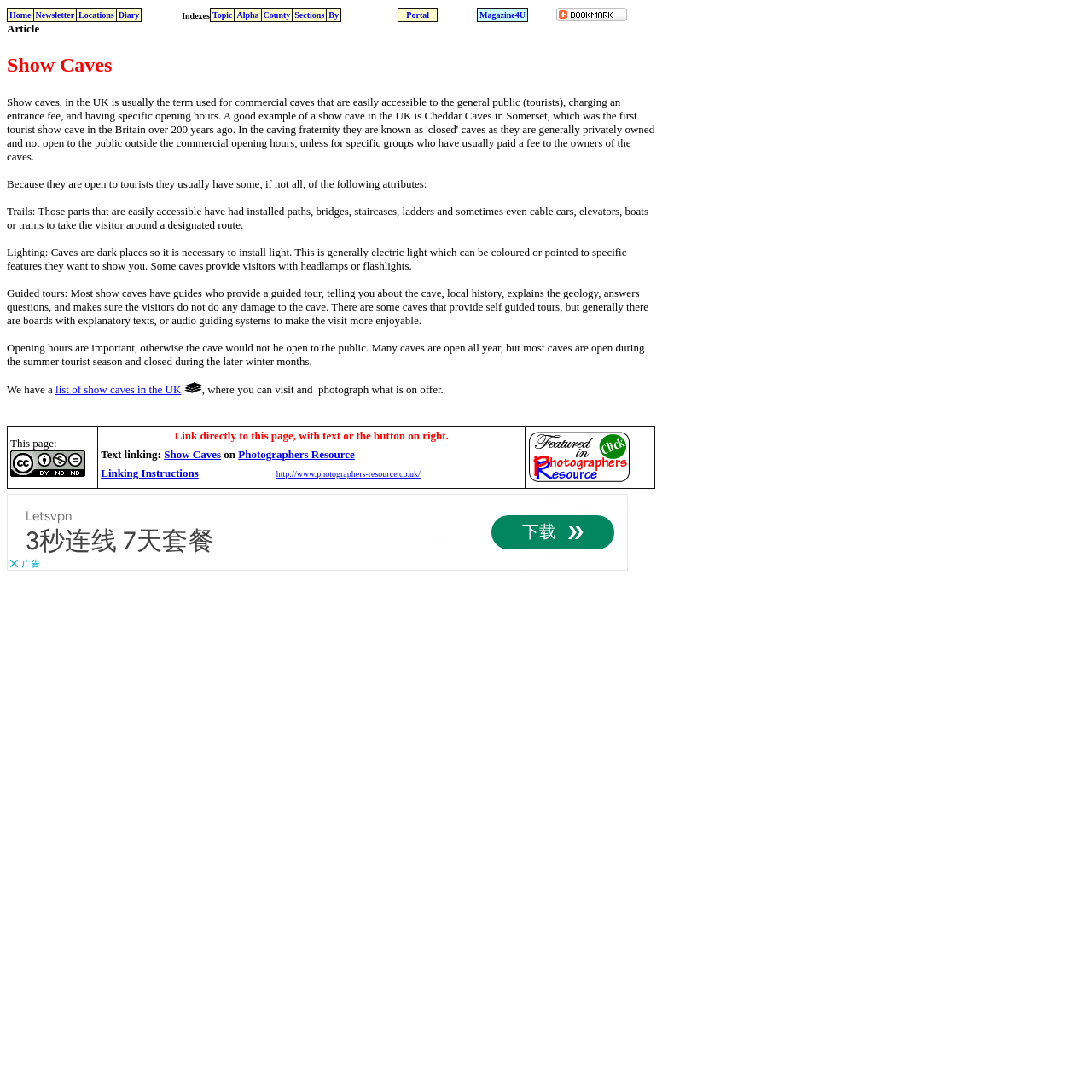Create a full and detailed caption for the entire webpage.

The webpage is about "Show Caves in the UK". At the top, there is a navigation menu with five links: "Home", "Newsletter", "Locations", "Diary", and another link. Below the navigation menu, there are two columns. The left column has a table with five links: "Topic", "Alpha", "County", "Sections", and "By". The right column has a table with three links: "Portal", "Magazine4U", and another link.

Below the navigation menu and the two columns, there is a main content area. The main content area has a heading "Show Caves" and a paragraph of text that explains what show caves are in the UK. The text describes the characteristics of show caves, such as having trails, lighting, guided tours, and specific opening hours. There is also a link to a list of show caves in the UK and a link to "Listing of Locations" with an accompanying image.

Below the main content area, there is a table with two rows. The first row has a link to "This page" with an accompanying image, and a block of text that explains how to link directly to the page. The second row has an image with the text "Photographers Resource, all the information for the photographer".

At the bottom of the page, there is an advertisement section with an iframe.